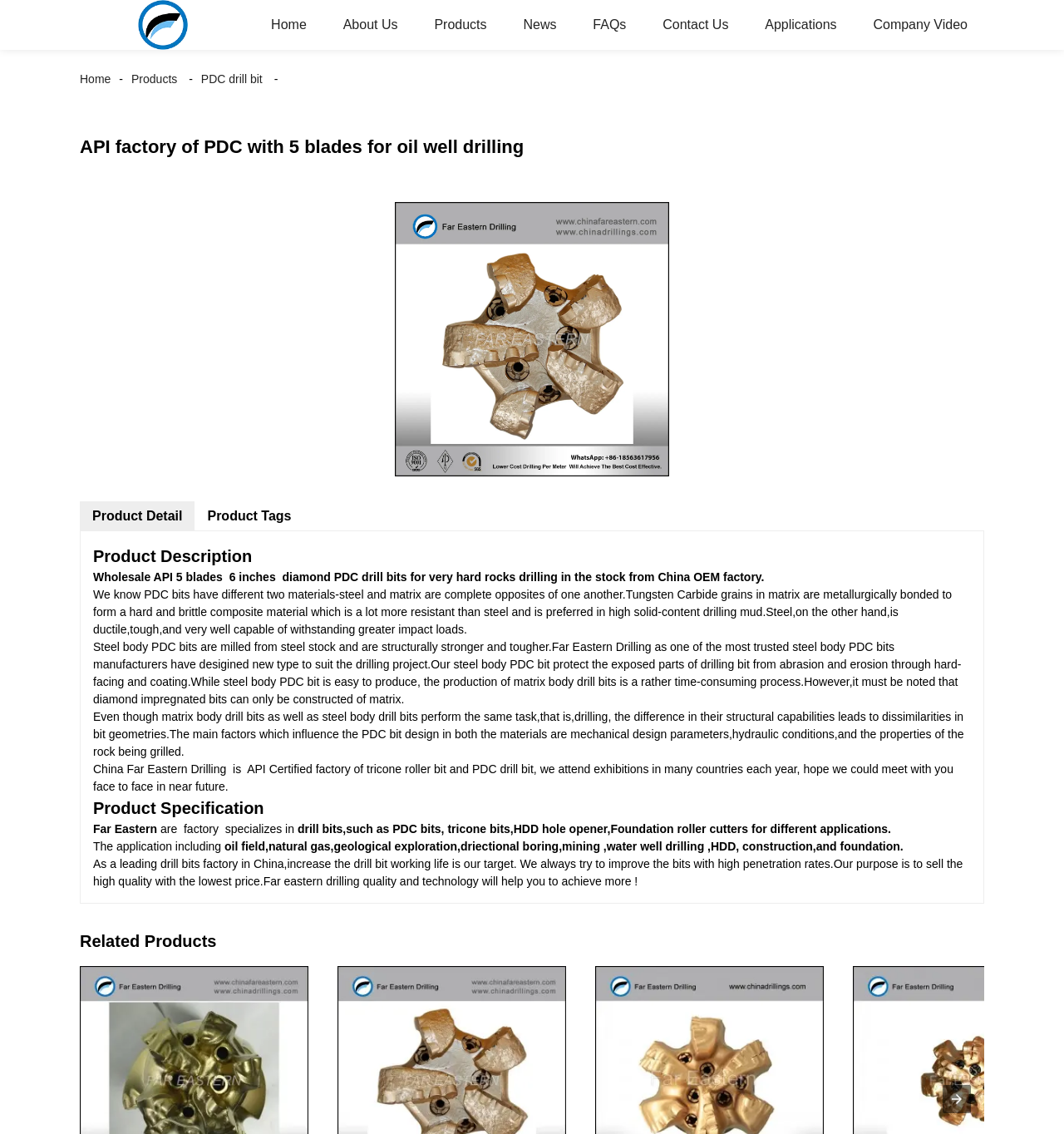Please identify the primary heading on the webpage and return its text.

API factory of PDC with 5 blades for oil well drilling